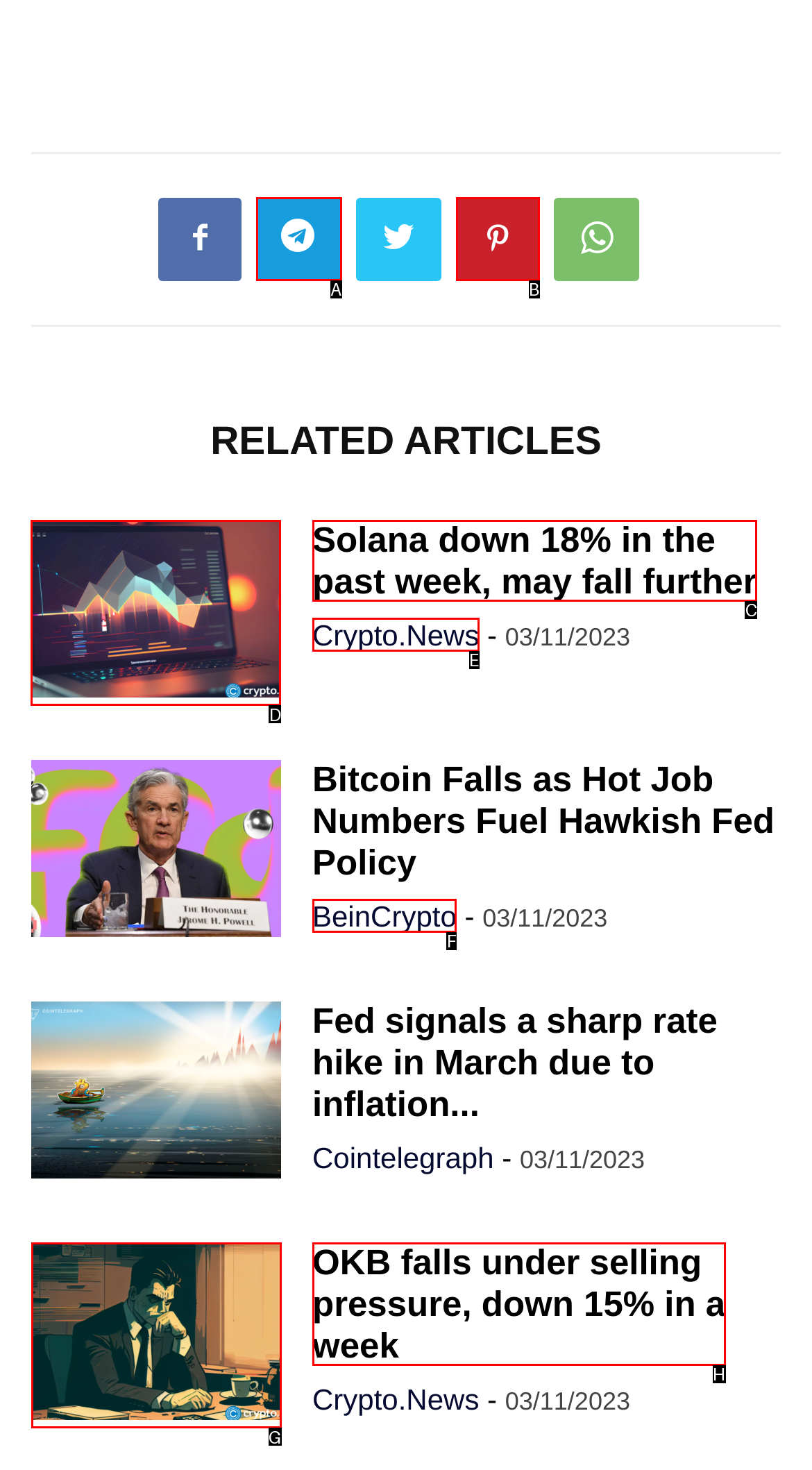Tell me which one HTML element I should click to complete the following task: Click on the Solana down 18% in the past week, may fall further article Answer with the option's letter from the given choices directly.

D